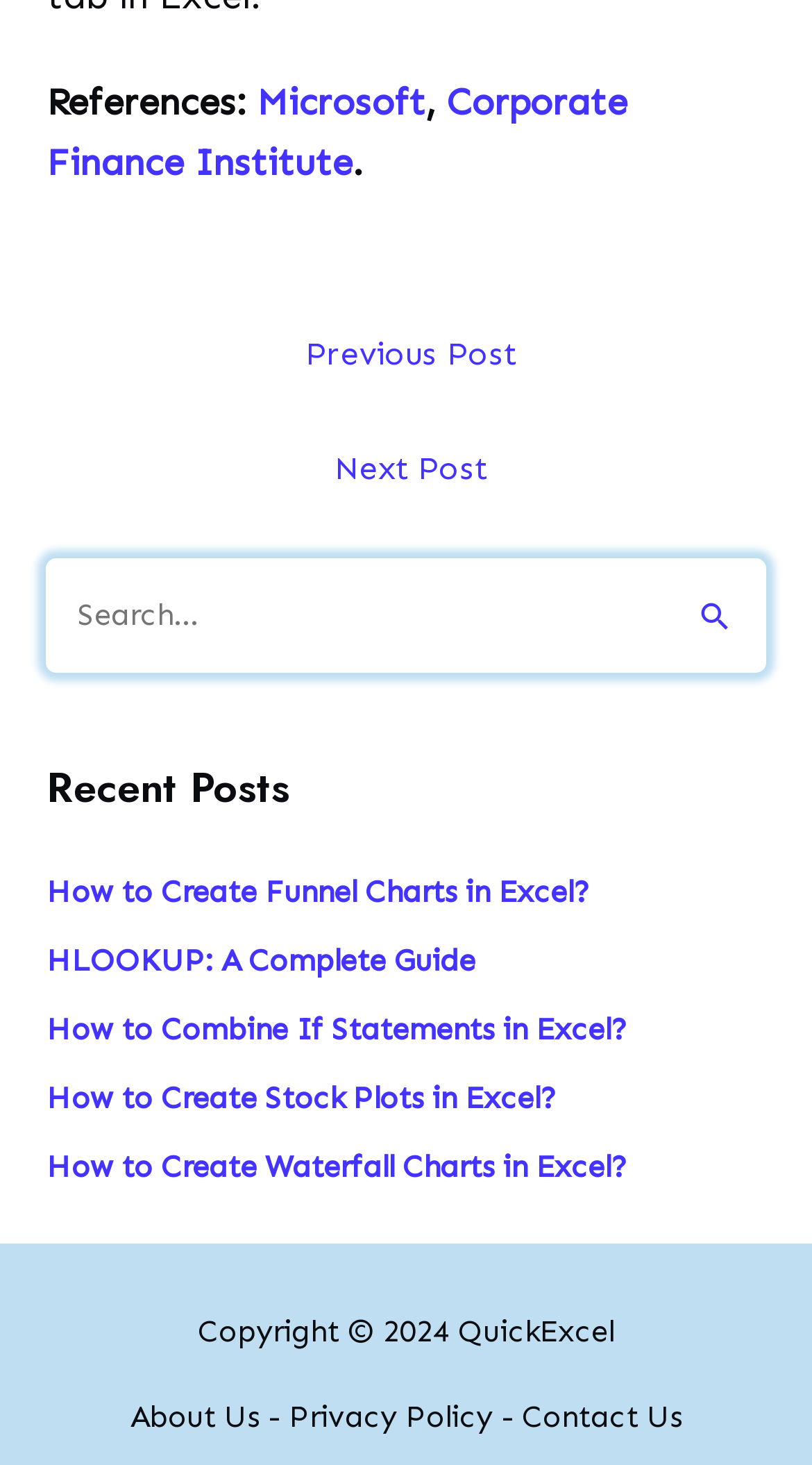Determine the bounding box coordinates in the format (top-left x, top-left y, bottom-right x, bottom-right y). Ensure all values are floating point numbers between 0 and 1. Identify the bounding box of the UI element described by: Privacy Policy

[0.355, 0.955, 0.606, 0.98]